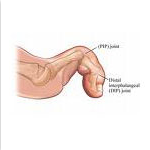What may be necessary if hammertoes are left untreated?
Look at the image and provide a detailed response to the question.

According to the caption, if hammertoes are left untreated, this condition can become more rigid and may necessitate surgical intervention, which is a possible consequence of not addressing the issue.